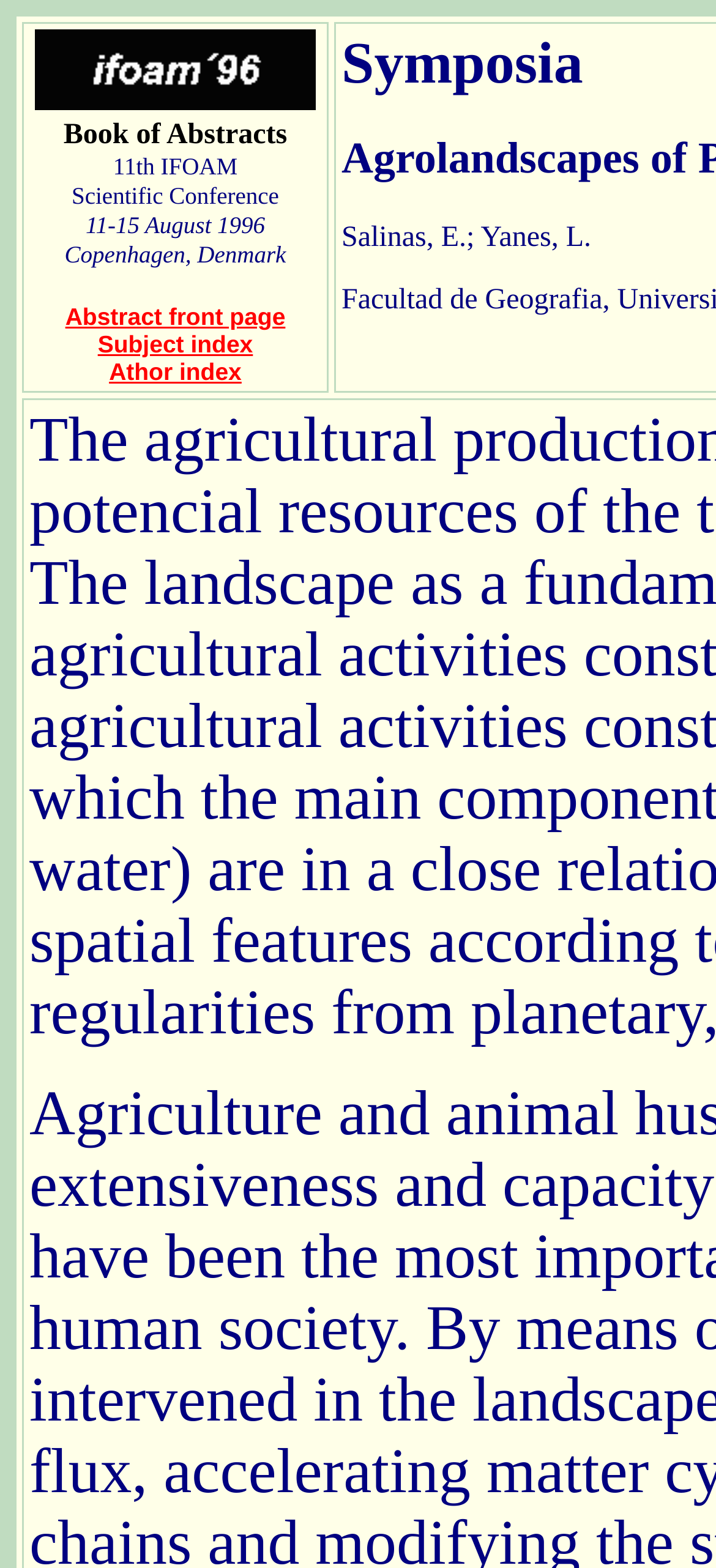What are the three links on the page?
Refer to the image and provide a one-word or short phrase answer.

Abstract front page, Subject index, Athor index